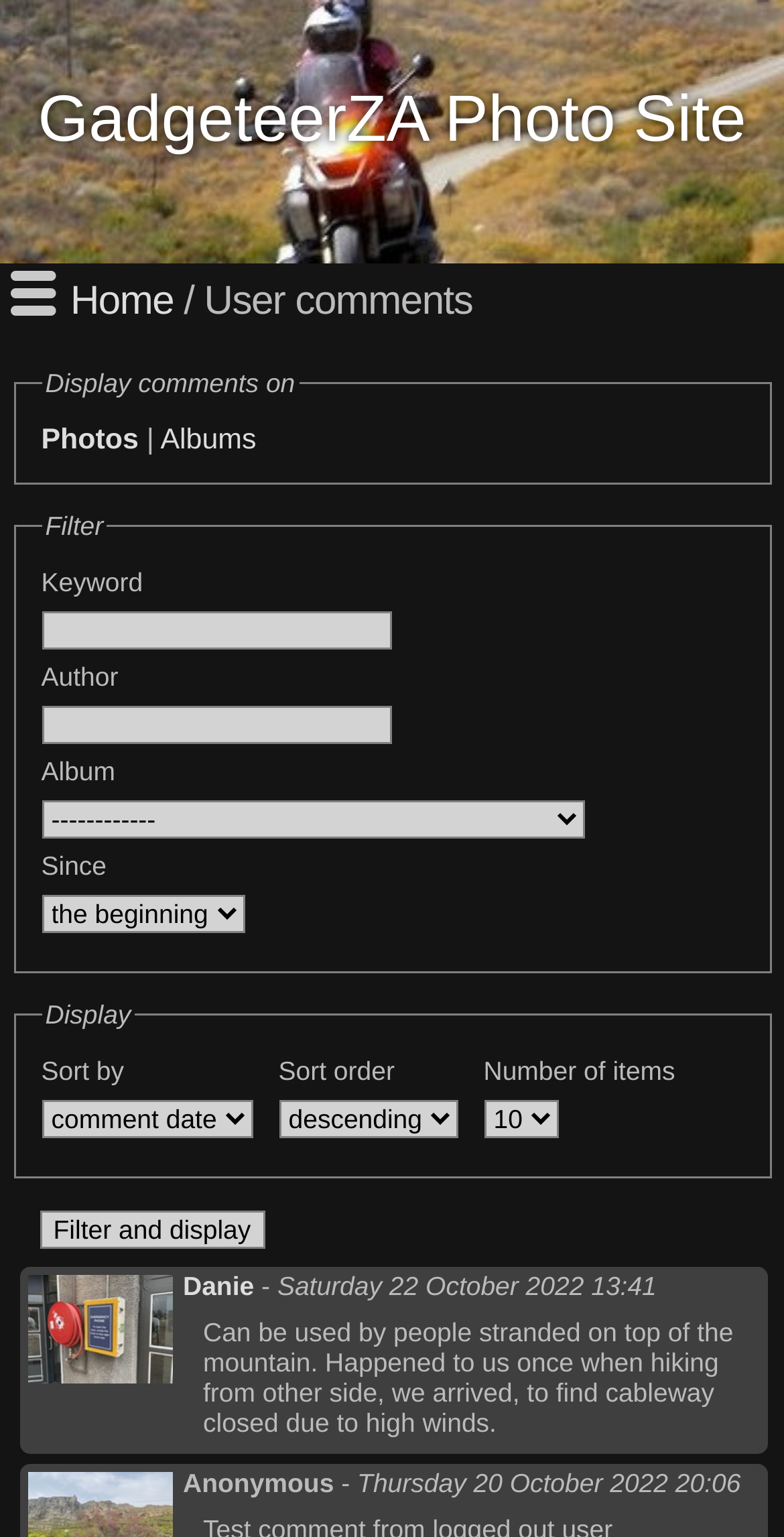What is the date of the second comment?
Using the information from the image, answer the question thoroughly.

The second comment block has a static text 'Thursday 20 October 2022 20:06' which suggests that it is the date of the second comment.